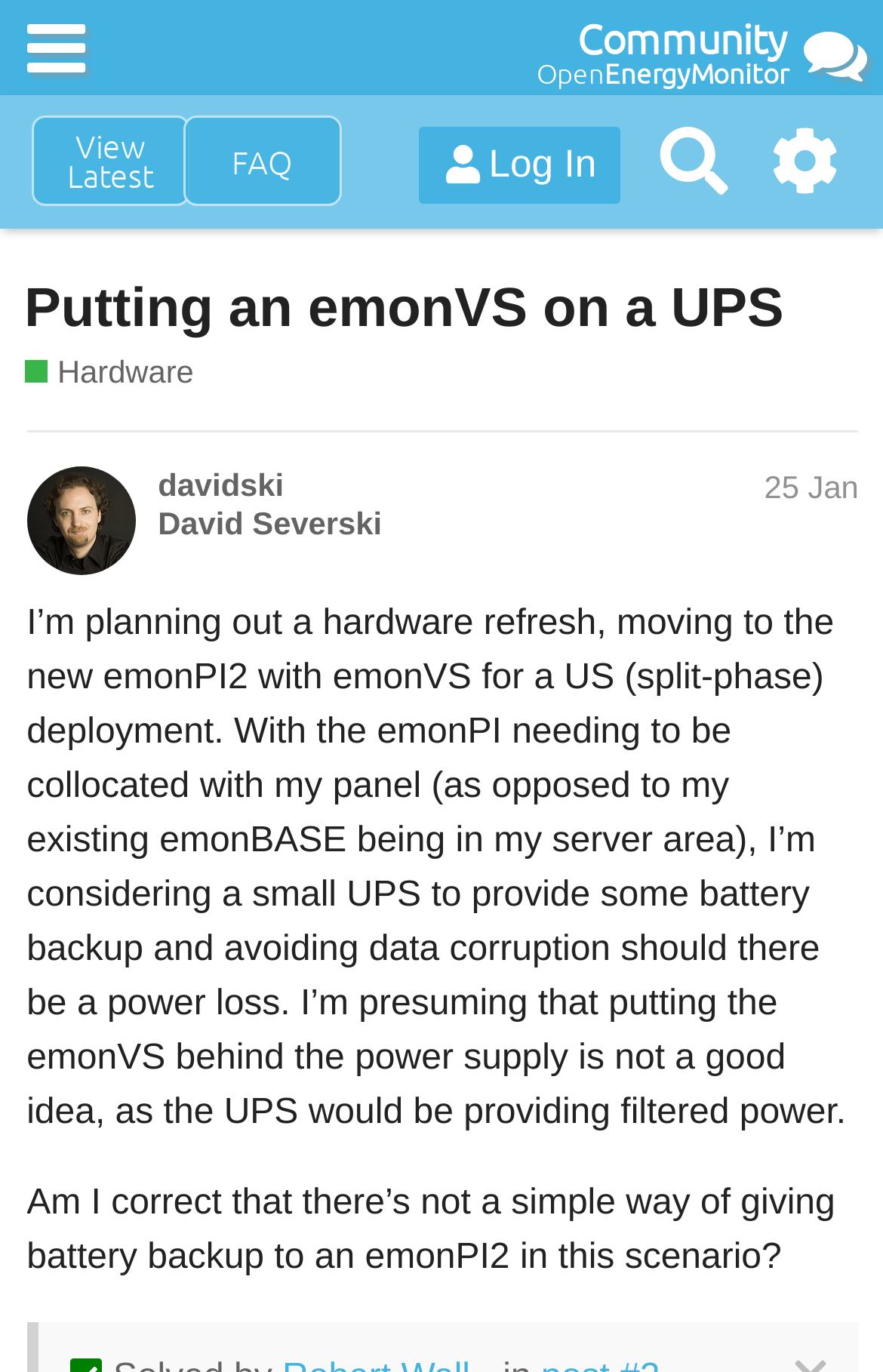Extract the heading text from the webpage.

Putting an emonVS on a UPS